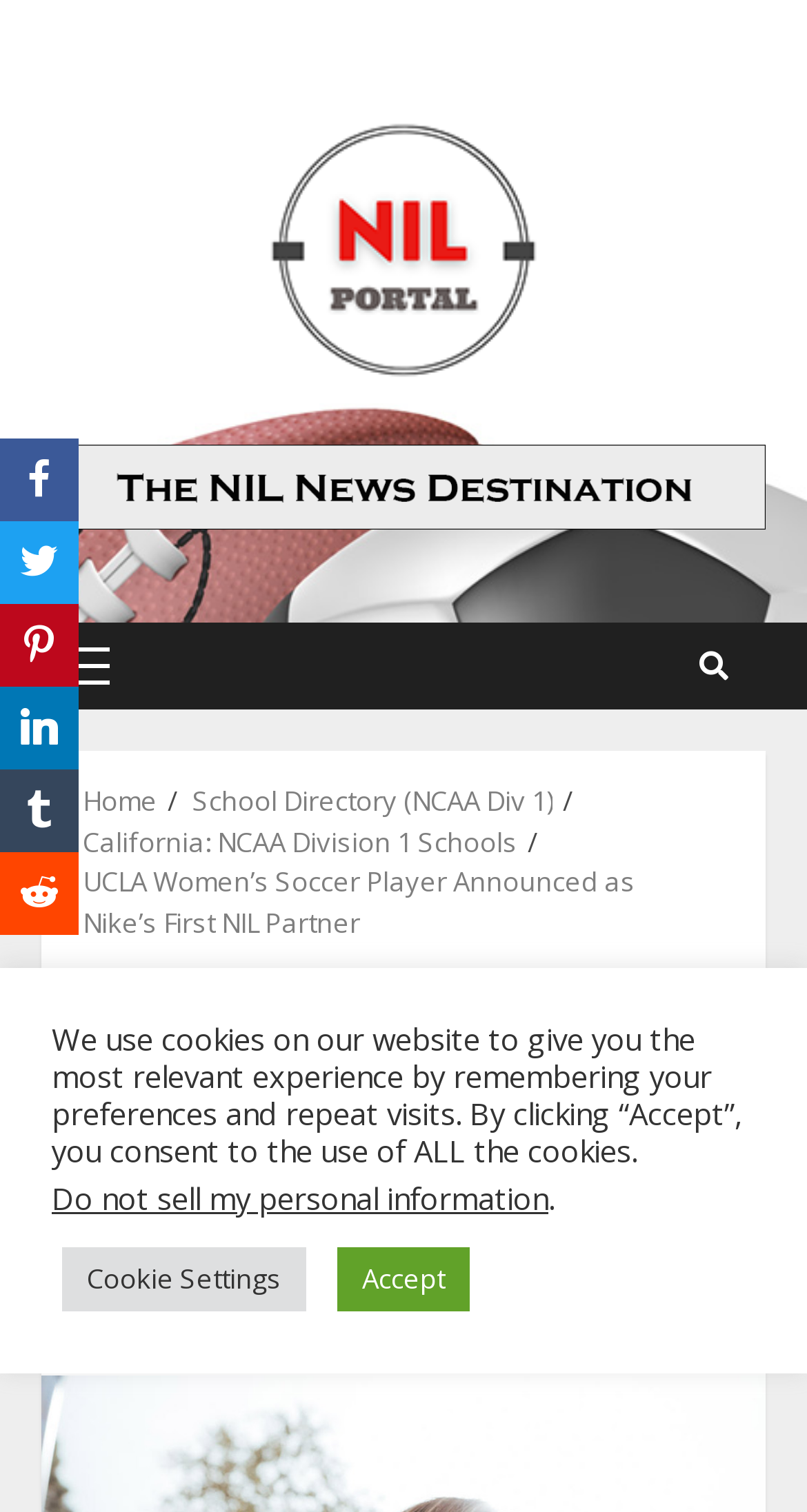Please provide the bounding box coordinates for the element that needs to be clicked to perform the instruction: "Follow NIL Portal on Facebook". The coordinates must consist of four float numbers between 0 and 1, formatted as [left, top, right, bottom].

[0.0, 0.29, 0.097, 0.345]